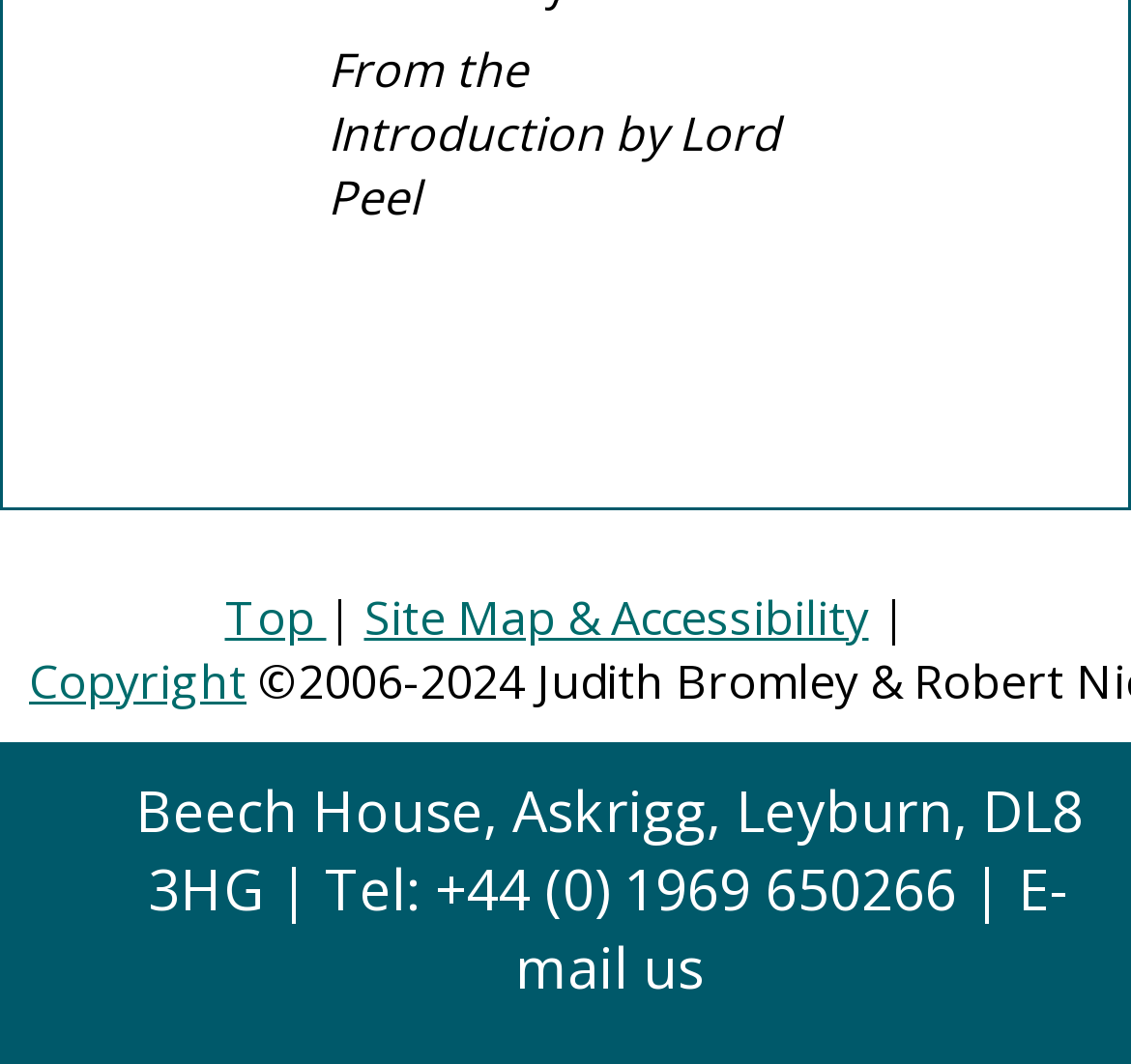Respond to the question below with a single word or phrase:
What is the purpose of the 'Site Map & Accessibility' link?

To access site map and accessibility features